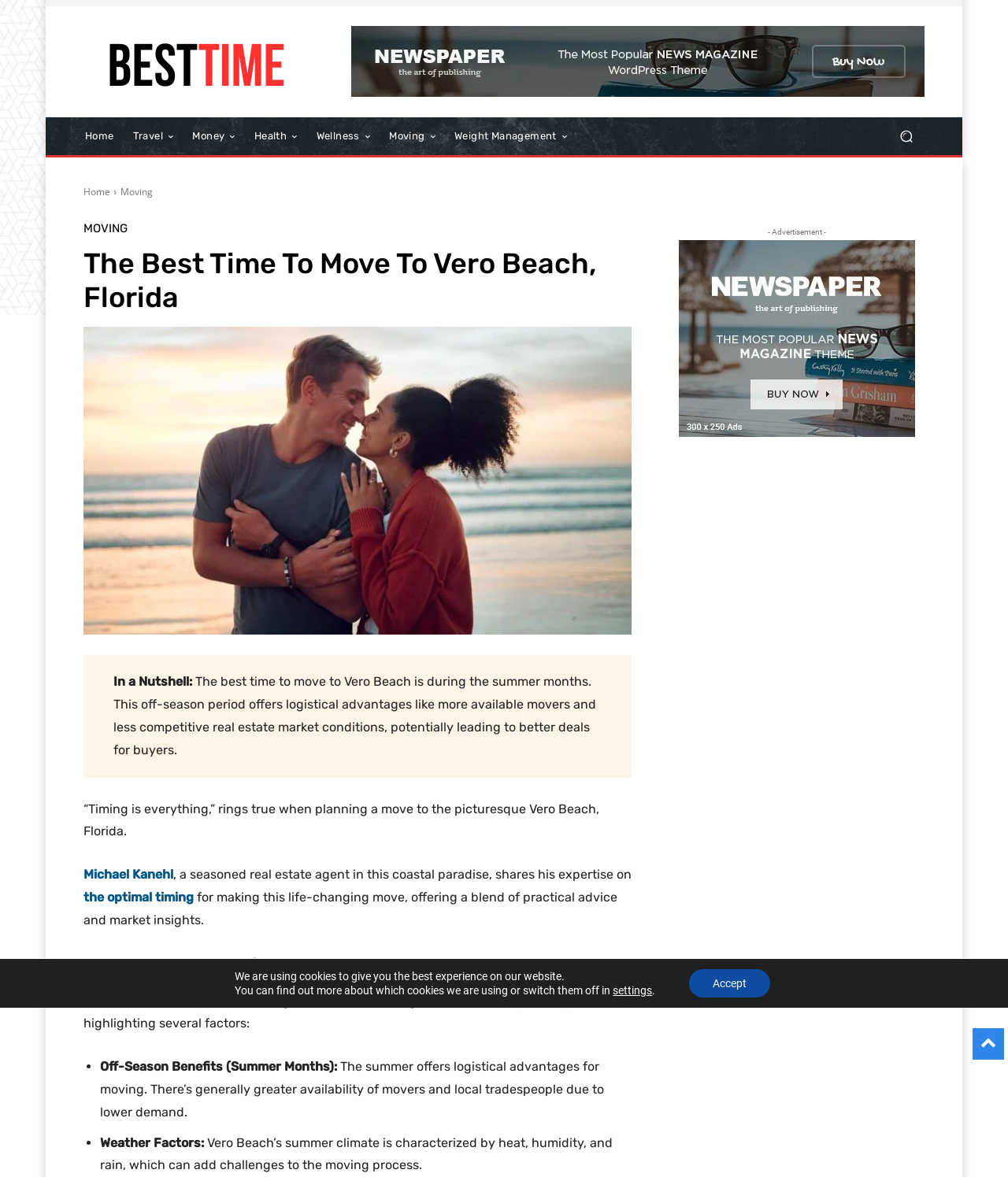Explain the webpage's layout and main content in detail.

The webpage is about the best time to move to Vero Beach, Florida. At the top, there is a logo with the text "BestTime" and an image next to it. Below this, there is a navigation menu with links to different sections, including "Home", "Travel", "Money", "Health", "Wellness", "Moving", and "Weight Management". On the right side of the navigation menu, there is a search button with a magnifying glass icon.

The main content of the webpage starts with a heading that reads "The Best Time To Move To Vero Beach, Florida". Below this, there is a brief summary of the article, which states that the best time to move to Vero Beach is during the summer months due to logistical advantages and a less competitive real estate market.

Following this summary, there is a section with a heading "Key Considerations for Timing Your Move". This section is written by Michael Kanehl, a seasoned real estate agent, who shares his expertise on the optimal timing for making a move to Vero Beach. The section highlights several factors to consider, including off-season benefits and weather factors.

On the right side of the webpage, there is an advertisement with an image. At the bottom of the webpage, there is a GDPR cookie banner that informs users about the use of cookies on the website and provides options to switch them off or adjust settings.

Throughout the webpage, there are several images, including a logo, icons, and an advertisement image. The layout is organized, with clear headings and concise text, making it easy to navigate and read.